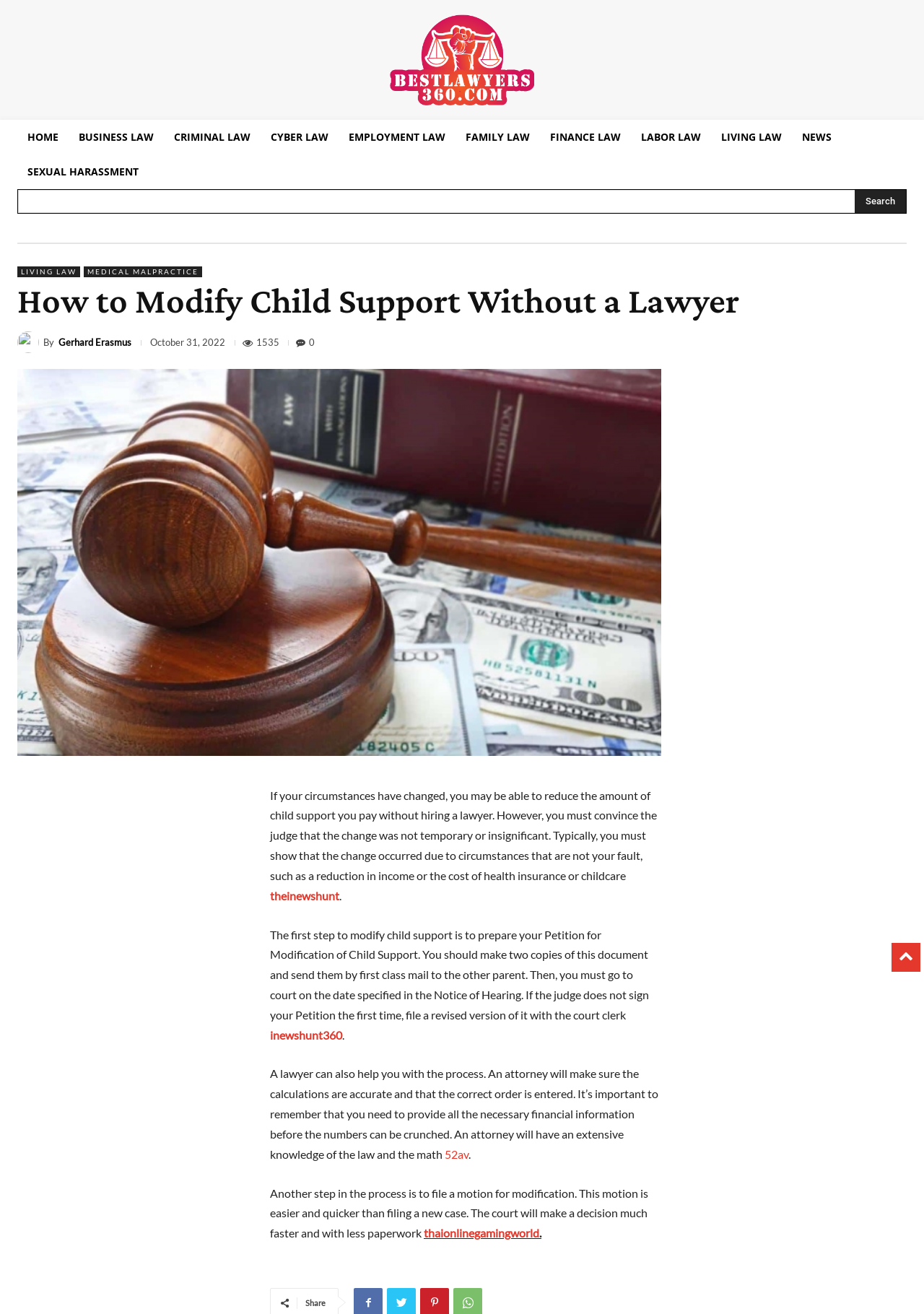Identify the bounding box coordinates of the area that should be clicked in order to complete the given instruction: "Subscribe to YouTube channel". The bounding box coordinates should be four float numbers between 0 and 1, i.e., [left, top, right, bottom].

None